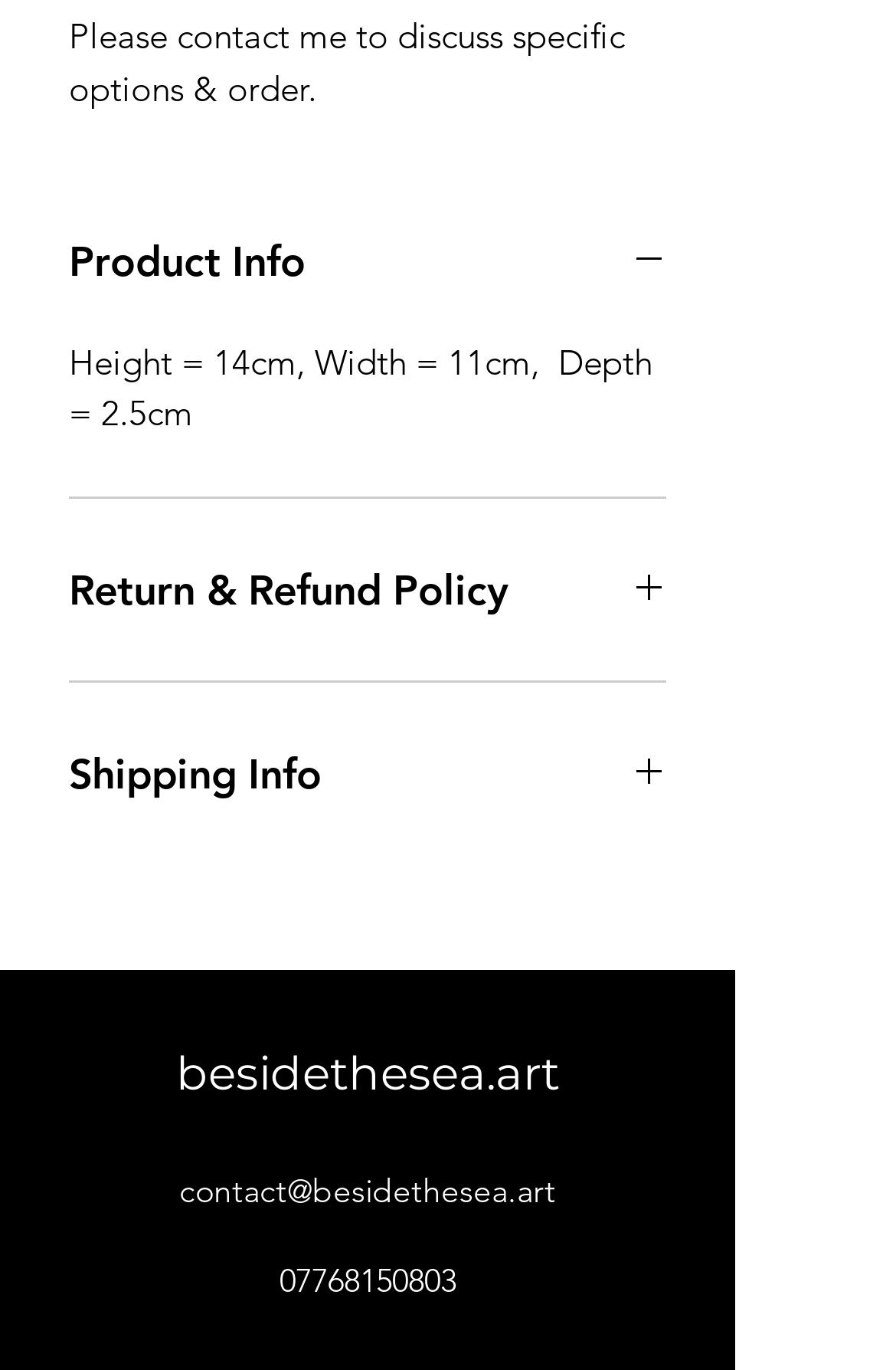Given the webpage screenshot and the description, determine the bounding box coordinates (top-left x, top-left y, bottom-right x, bottom-right y) that define the location of the UI element matching this description: Return & Refund Policy

[0.077, 0.404, 0.744, 0.456]